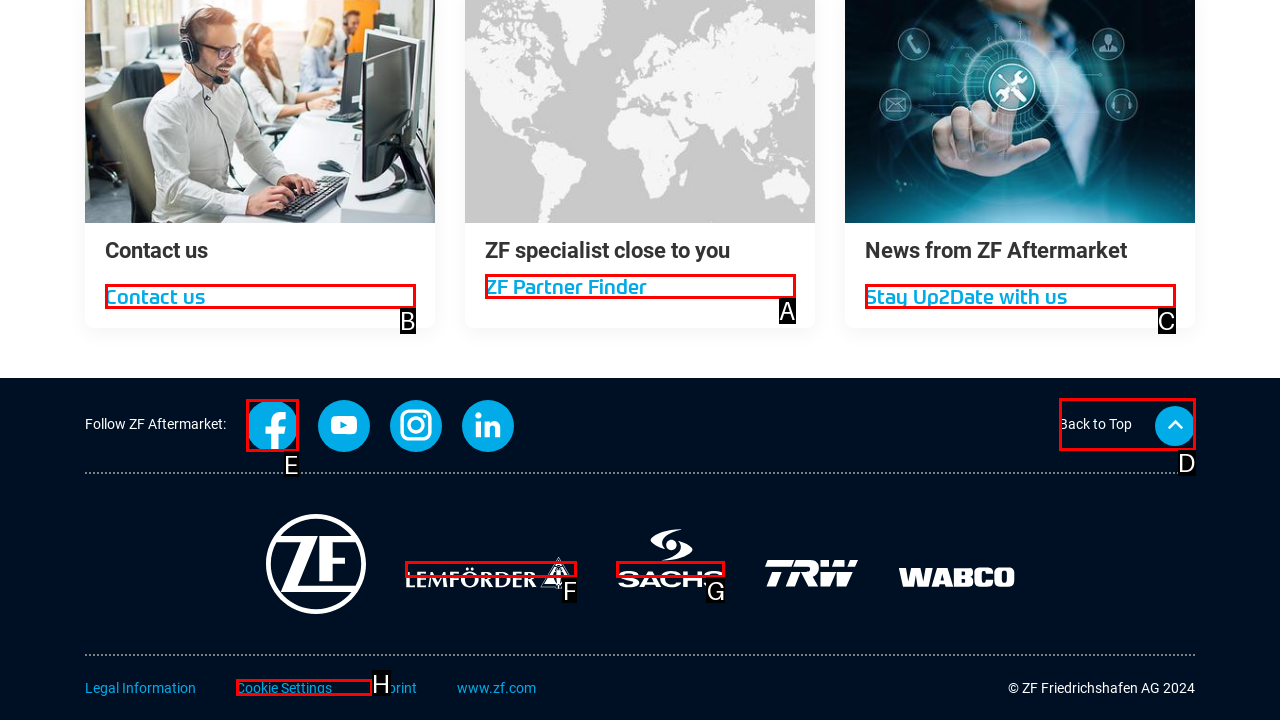Point out which UI element to click to complete this task: Stay Up2Date with us
Answer with the letter corresponding to the right option from the available choices.

C